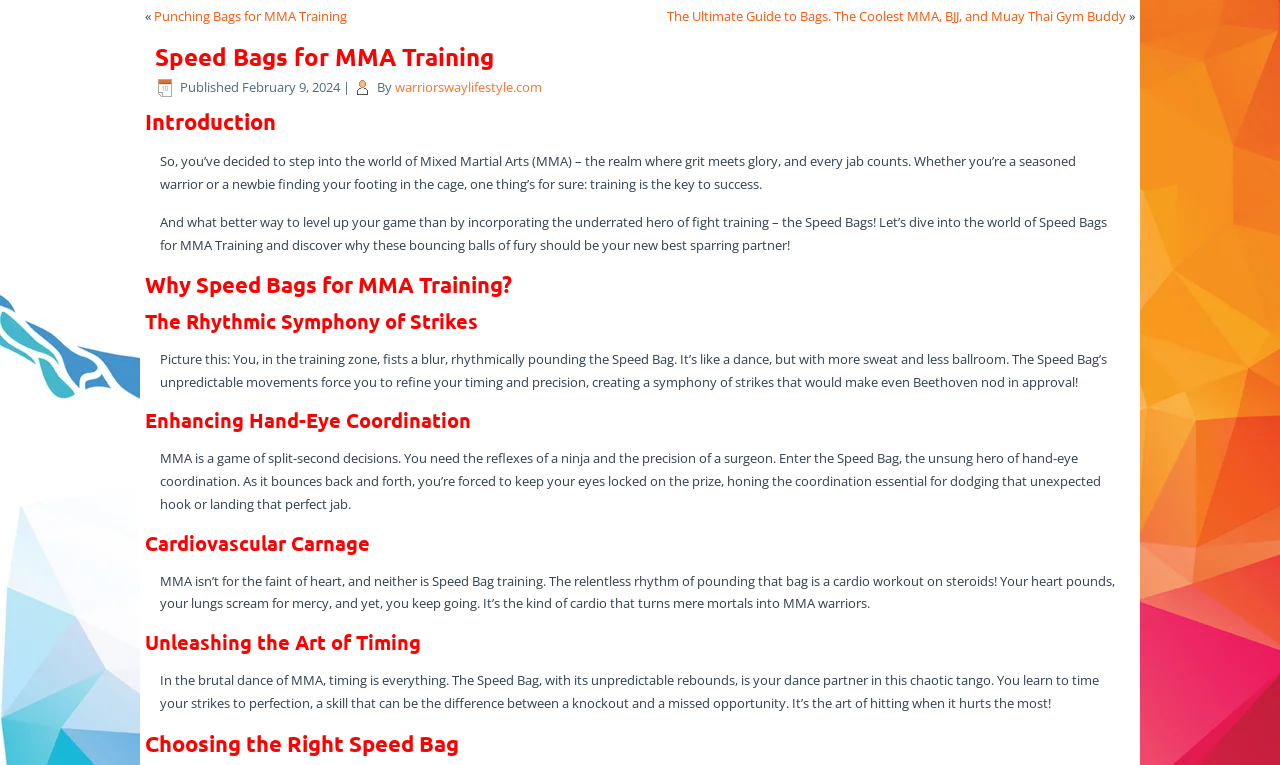Determine the bounding box coordinates for the UI element matching this description: "warriorswaylifestyle.com".

[0.309, 0.101, 0.423, 0.125]